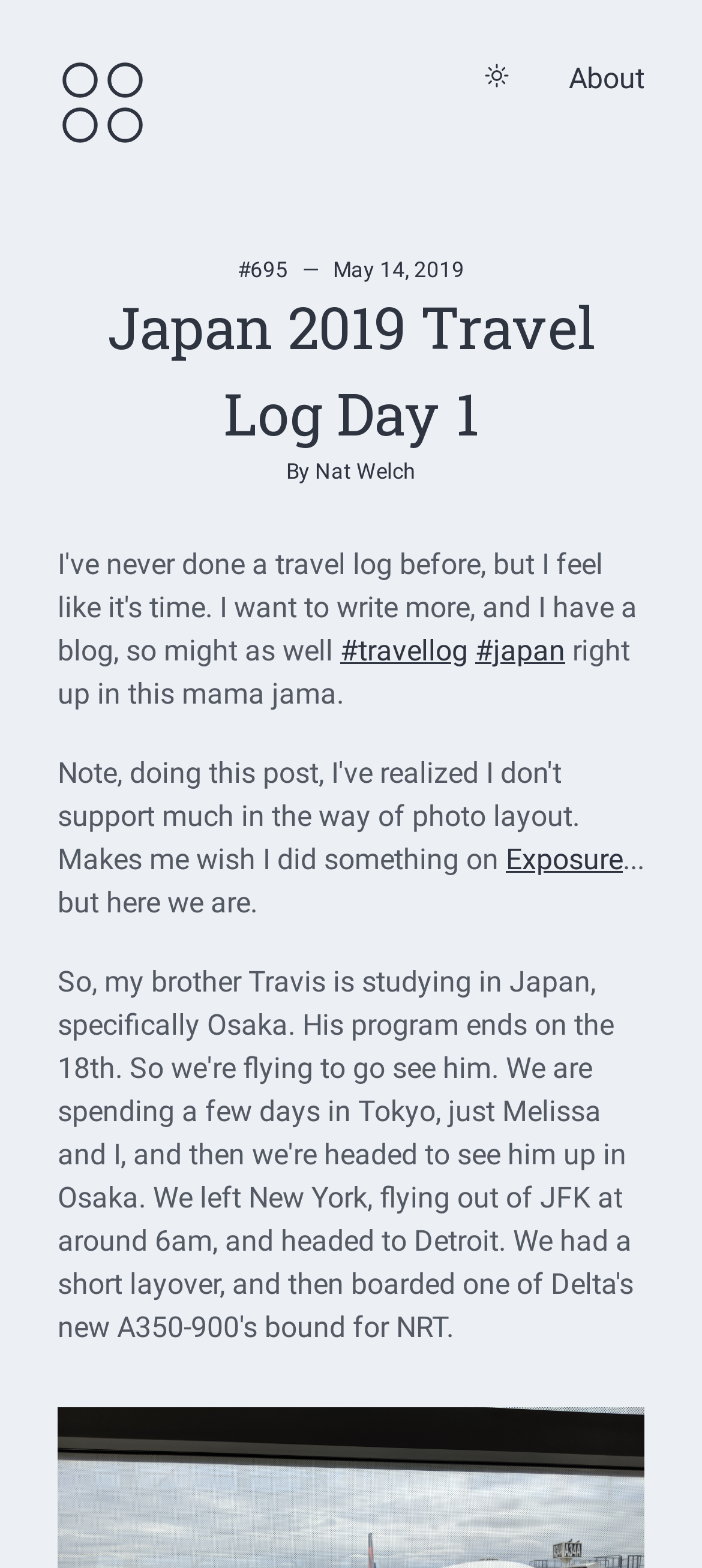Can you locate the main headline on this webpage and provide its text content?

Japan 2019 Travel Log Day 1